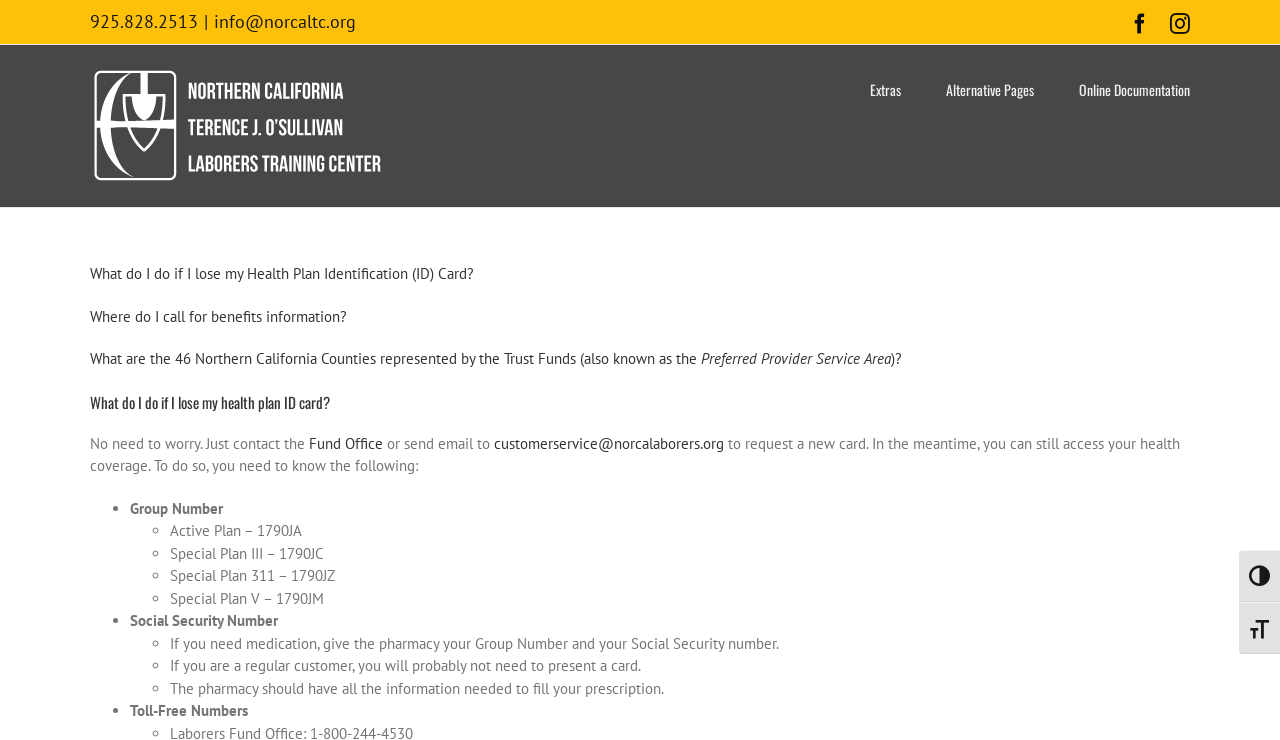Find the bounding box coordinates of the area that needs to be clicked in order to achieve the following instruction: "View recent posts". The coordinates should be specified as four float numbers between 0 and 1, i.e., [left, top, right, bottom].

None